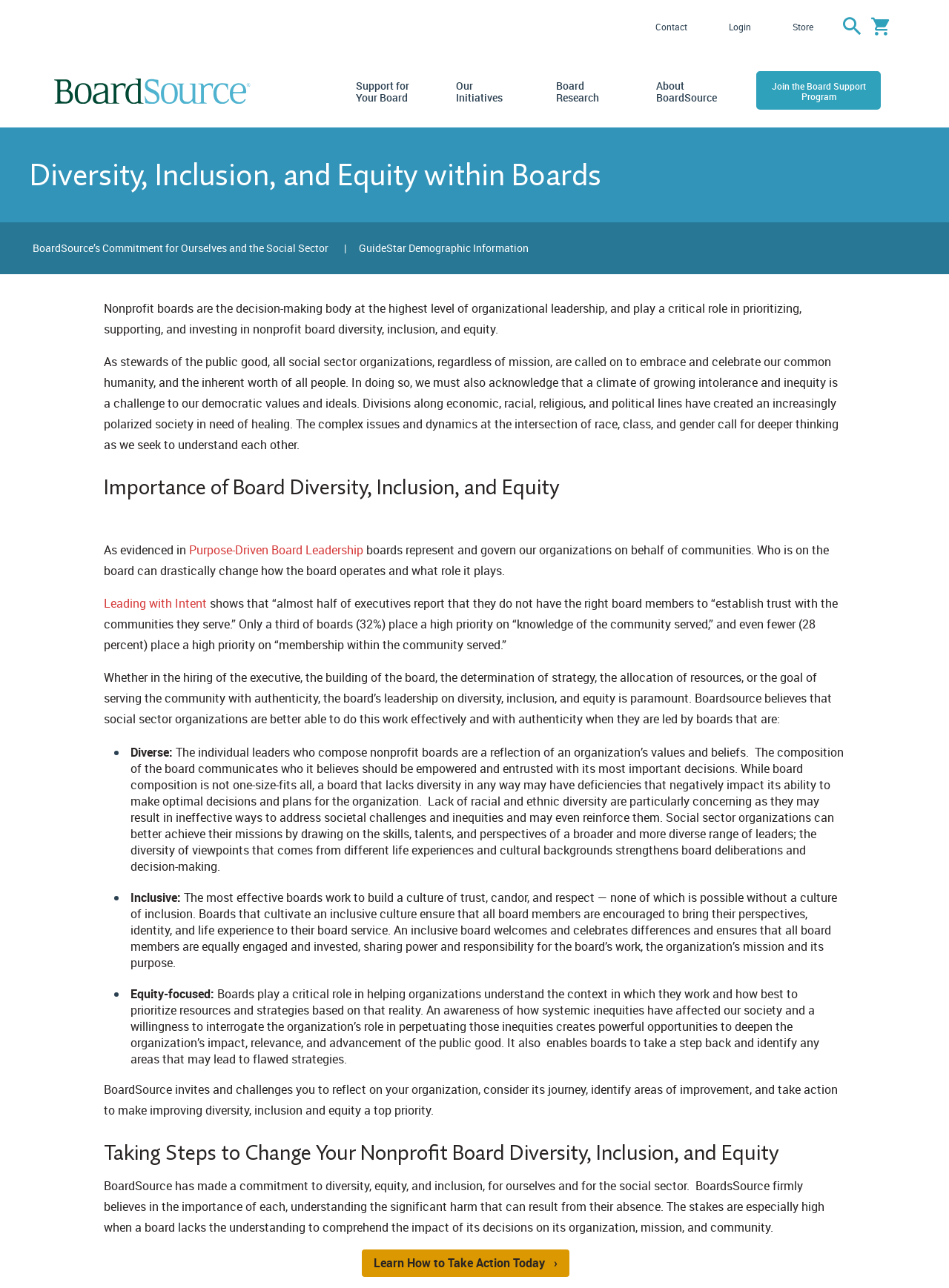Give the bounding box coordinates for this UI element: "Support for Your Board". The coordinates should be four float numbers between 0 and 1, arranged as [left, top, right, bottom].

[0.375, 0.062, 0.434, 0.081]